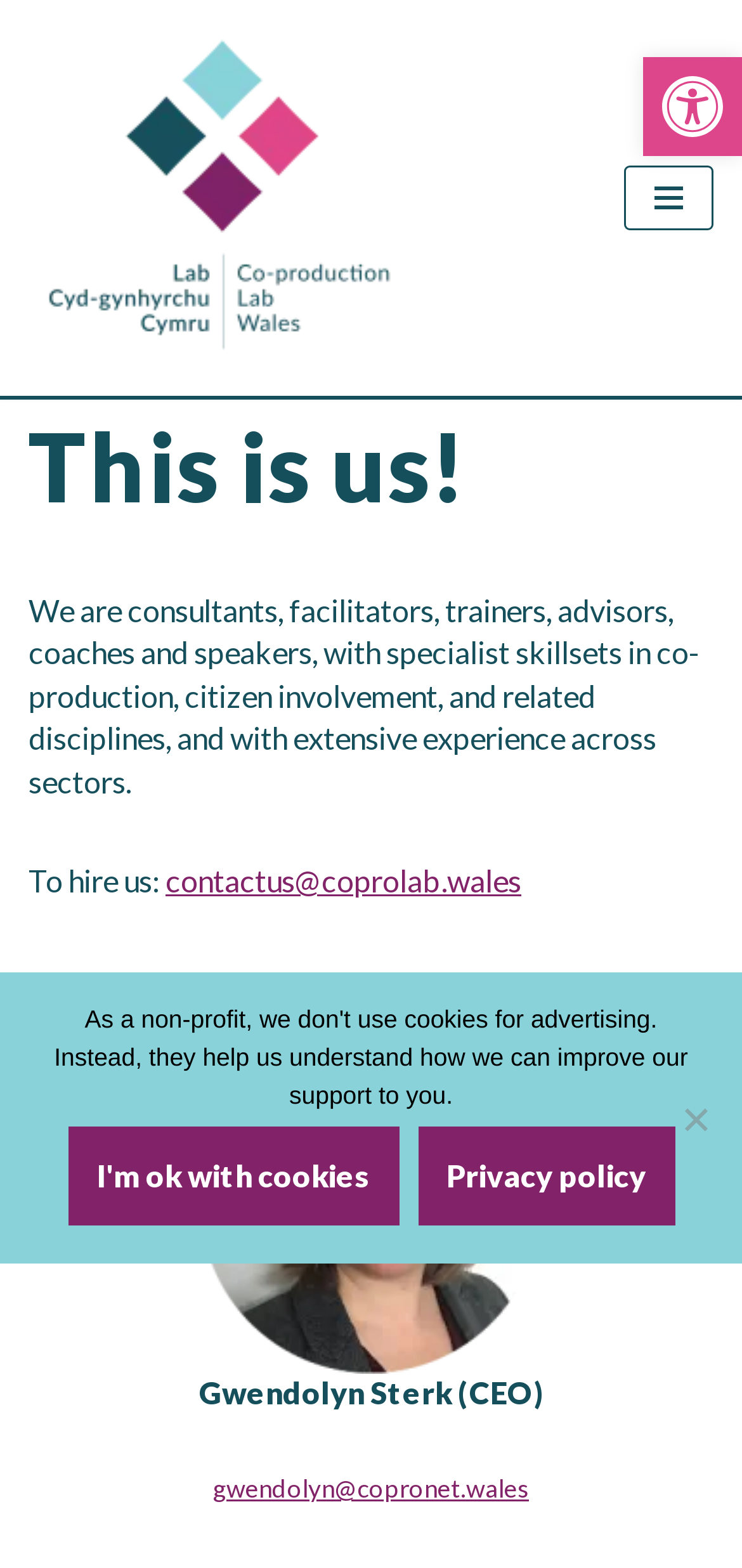Generate a thorough caption that explains the contents of the webpage.

The webpage is about the team of Co-production Lab Wales. At the top right corner, there is a link to open the toolbar accessibility tools, accompanied by an image with the same name. Below it, a link to skip to the content is located at the top left corner. 

The Co-production Lab Wales logo is positioned at the top left, with a link to the organization's main page. Next to it, a navigation menu button is located, which is not expanded by default. 

Below the logo, a heading "This is us!" is centered at the top of the main content area. A paragraph of text follows, describing the team's expertise and experience in co-production, citizen involvement, and related disciplines. 

Underneath the text, a call-to-action "To hire us:" is displayed, with a link to the contact email address. A horizontal separator line divides the content, separating the team introduction from the team members' information.

The first team member, Gwendolyn Sterk, the CEO, is featured with a photo and a heading with her name and title. Her email address is provided as a link below her photo. 

At the bottom of the page, a cookie notice dialog is displayed, with options to accept cookies, view the privacy policy, or decline cookies.